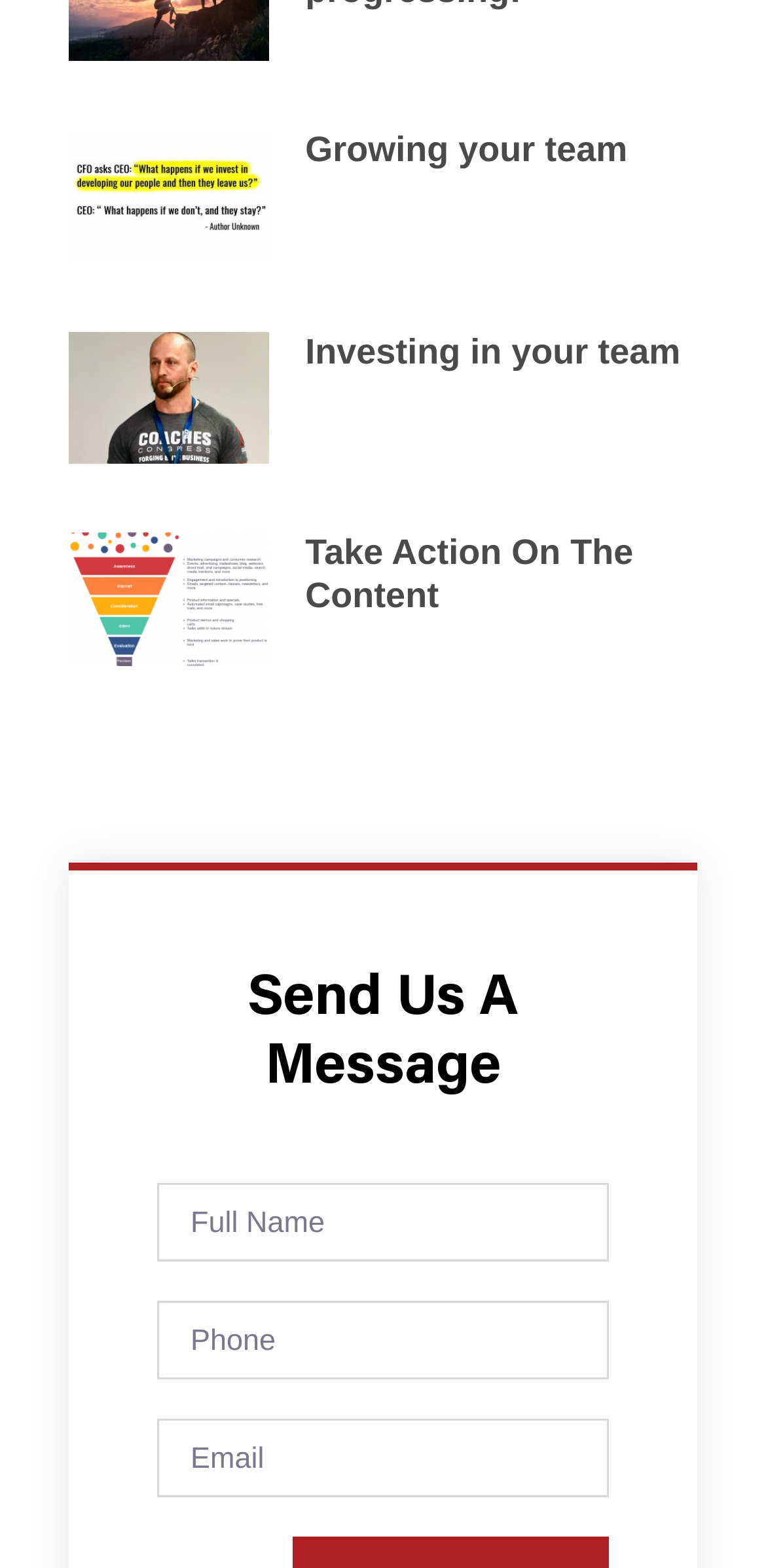Locate the bounding box coordinates of the clickable region to complete the following instruction: "Click on 'Investing in your team'."

[0.398, 0.212, 0.888, 0.237]